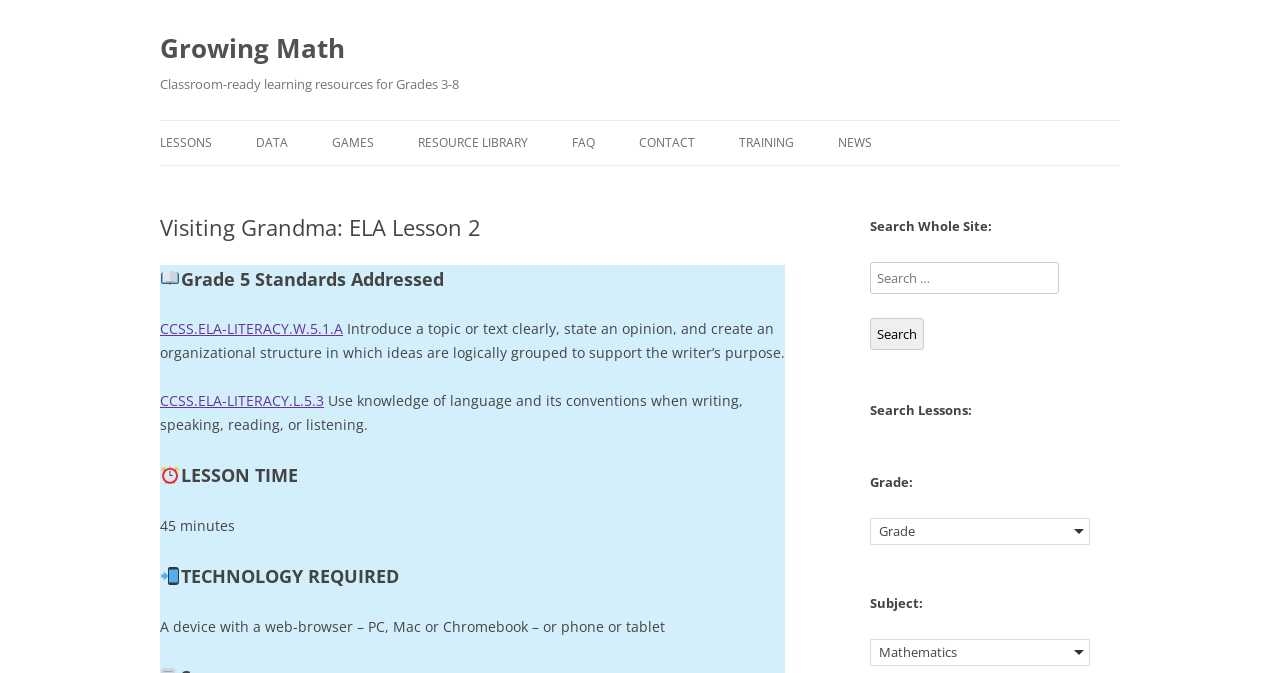Determine the bounding box coordinates for the clickable element required to fulfill the instruction: "Select a grade level from the dropdown menu". Provide the coordinates as four float numbers between 0 and 1, i.e., [left, top, right, bottom].

[0.68, 0.77, 0.852, 0.81]